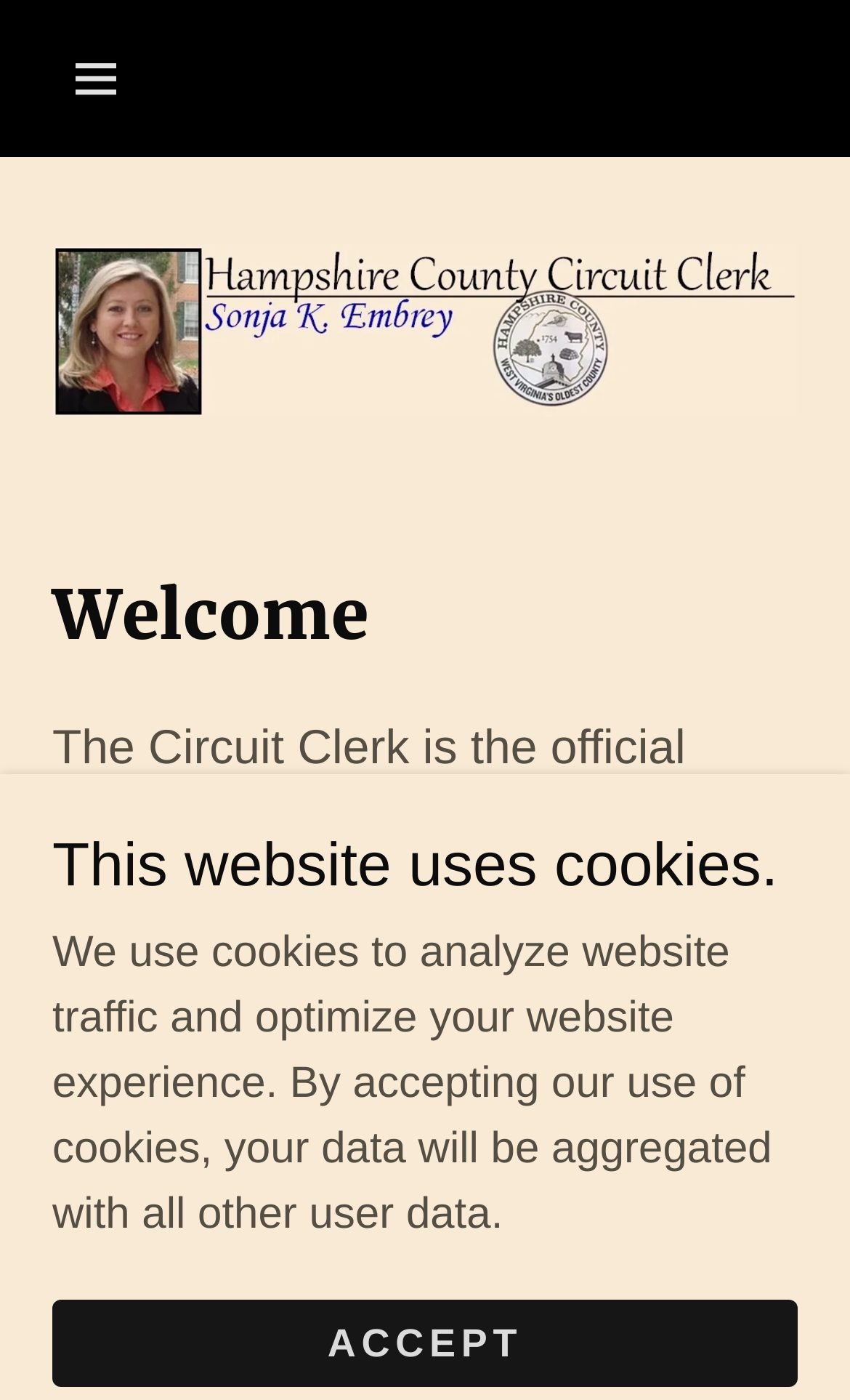Identify the bounding box of the HTML element described as: "Accept".

[0.062, 0.928, 0.938, 0.991]